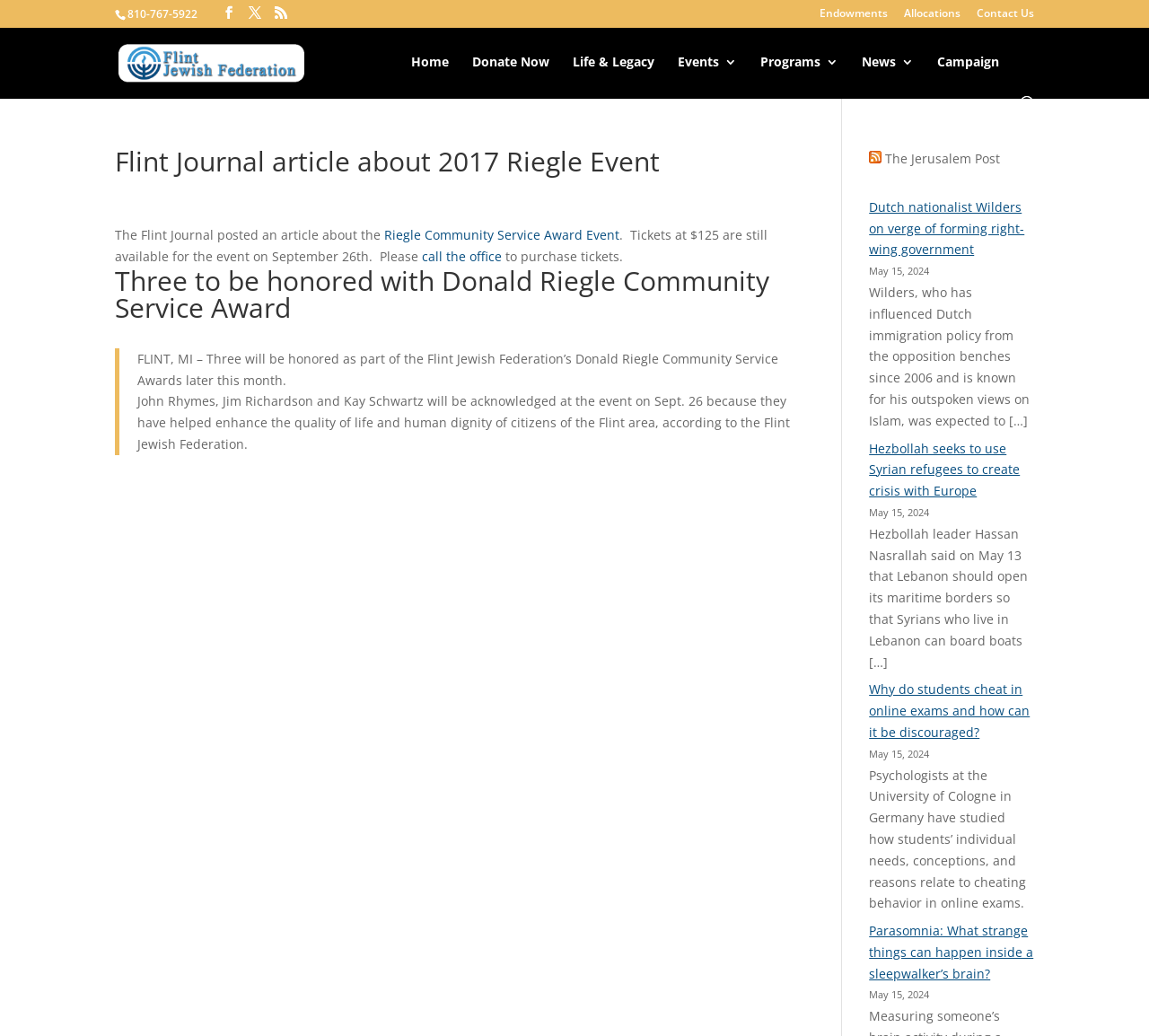Indicate the bounding box coordinates of the element that needs to be clicked to satisfy the following instruction: "Search for something". The coordinates should be four float numbers between 0 and 1, i.e., [left, top, right, bottom].

[0.157, 0.026, 0.877, 0.028]